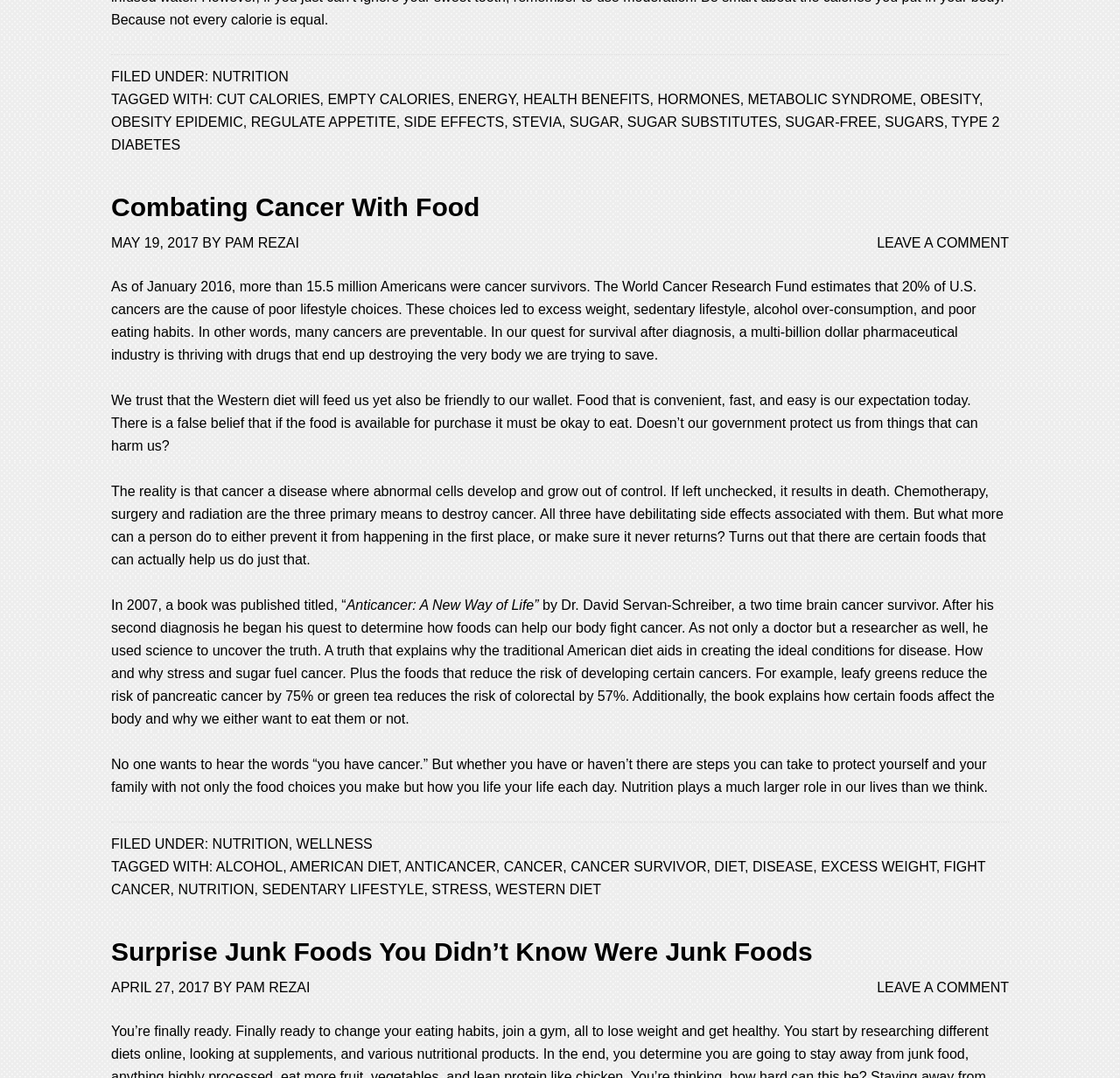Please provide a comprehensive answer to the question below using the information from the image: What is the name of the author of the article 'Combating Cancer With Food'?

The article 'Combating Cancer With Food' is written by Pam Rezai, as indicated by the 'BY' section below the article title.